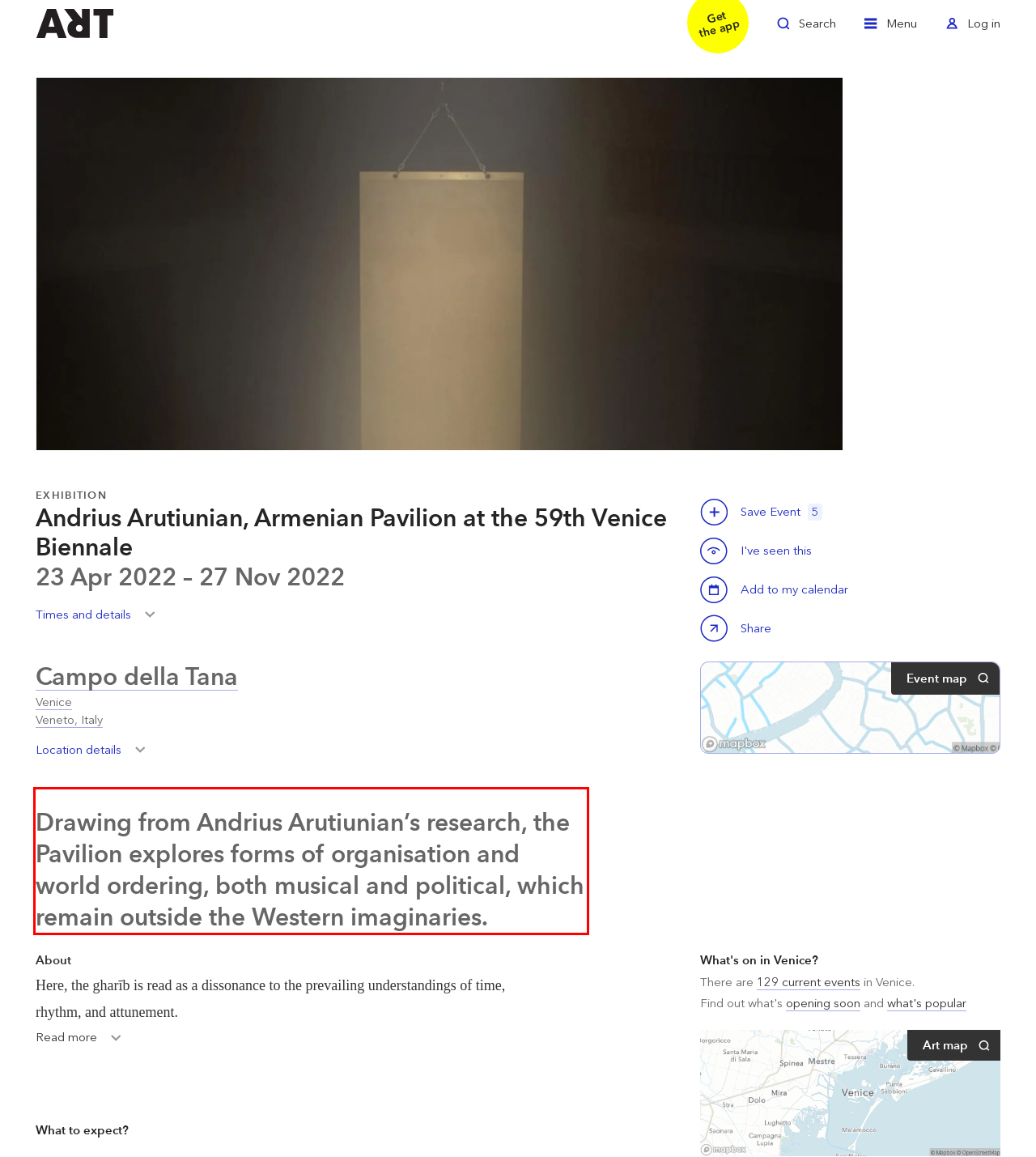Identify the red bounding box in the webpage screenshot and perform OCR to generate the text content enclosed.

Drawing from Andrius Arutiunian’s research, the Pavilion explores forms of organisation and world ordering, both musical and political, which remain outside the Western imaginaries.